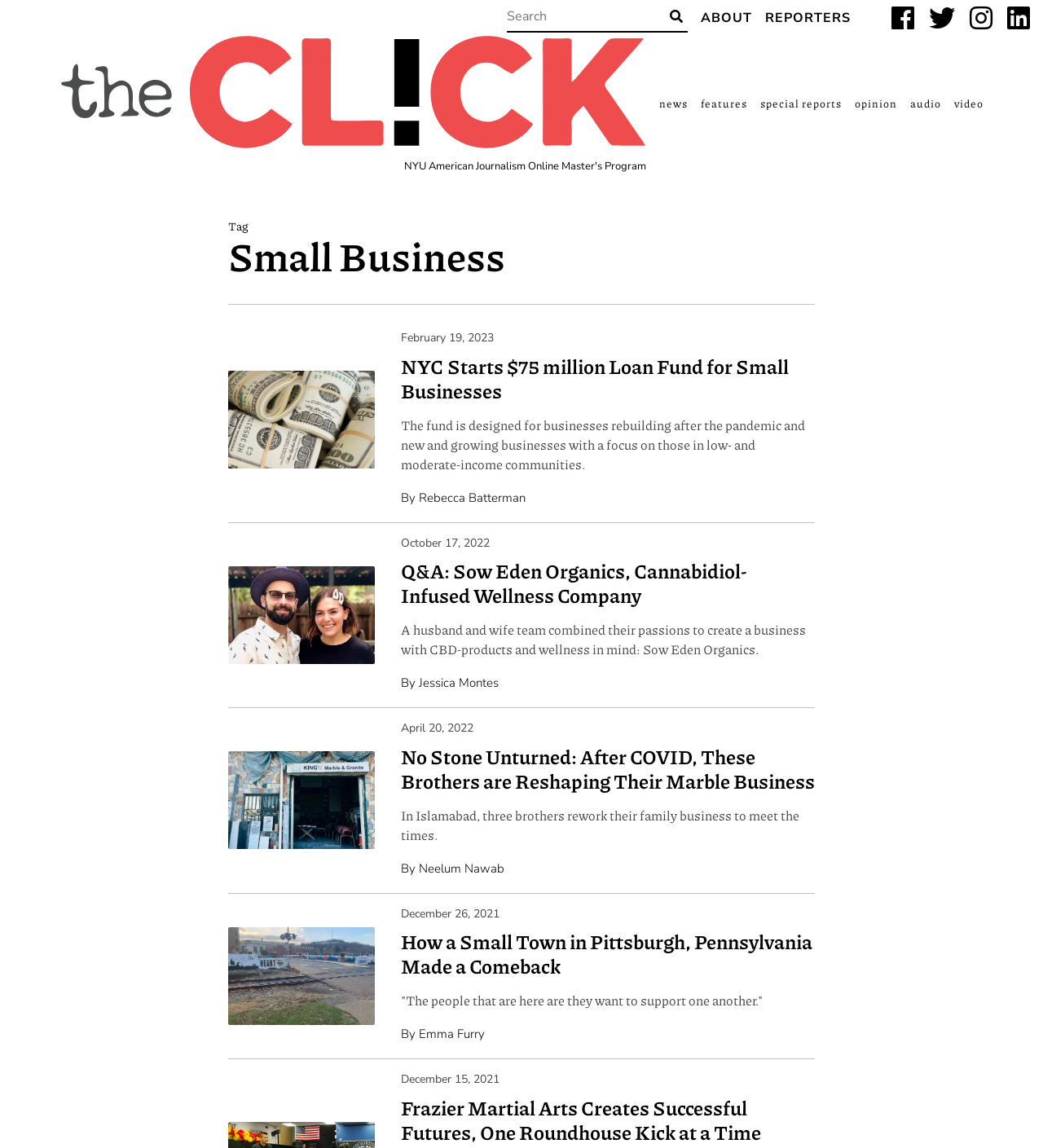Given the description Finish Options, predict the bounding box coordinates of the UI element. Ensure the coordinates are in the format (top-left x, top-left y, bottom-right x, bottom-right y) and all values are between 0 and 1.

None